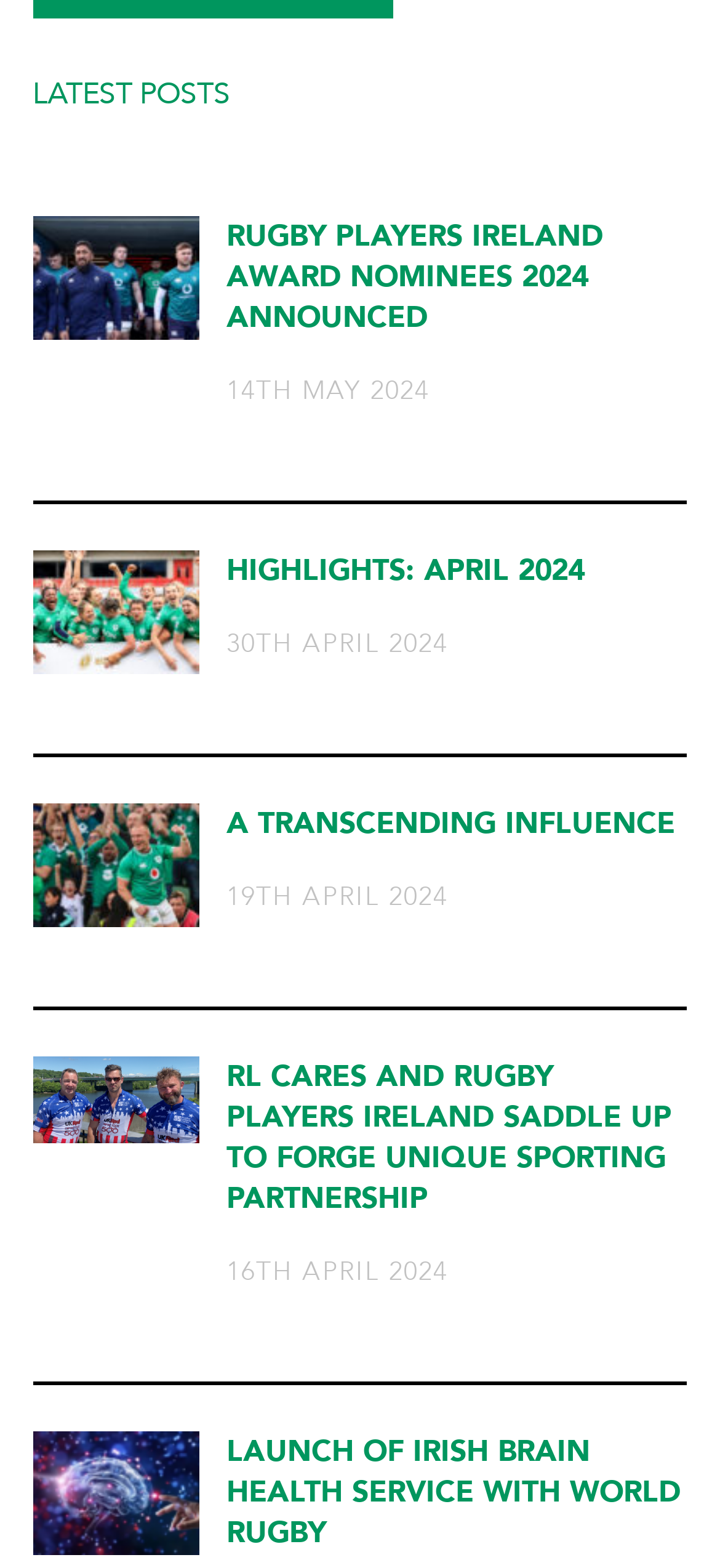Determine the bounding box for the described HTML element: "A Transcending Influence". Ensure the coordinates are four float numbers between 0 and 1 in the format [left, top, right, bottom].

[0.314, 0.512, 0.937, 0.538]